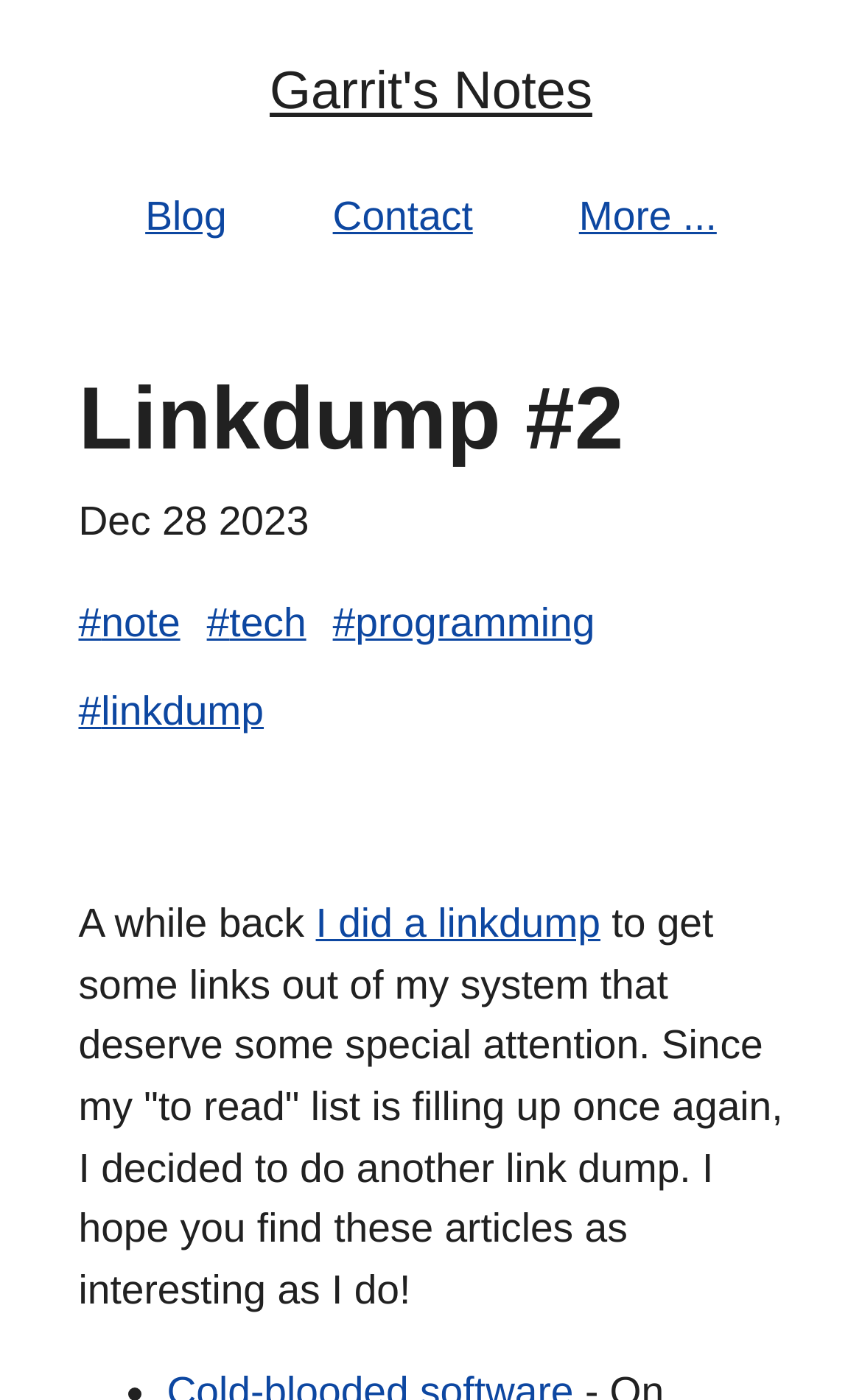Please identify the bounding box coordinates of the clickable area that will fulfill the following instruction: "go back up". The coordinates should be in the format of four float numbers between 0 and 1, i.e., [left, top, right, bottom].

None